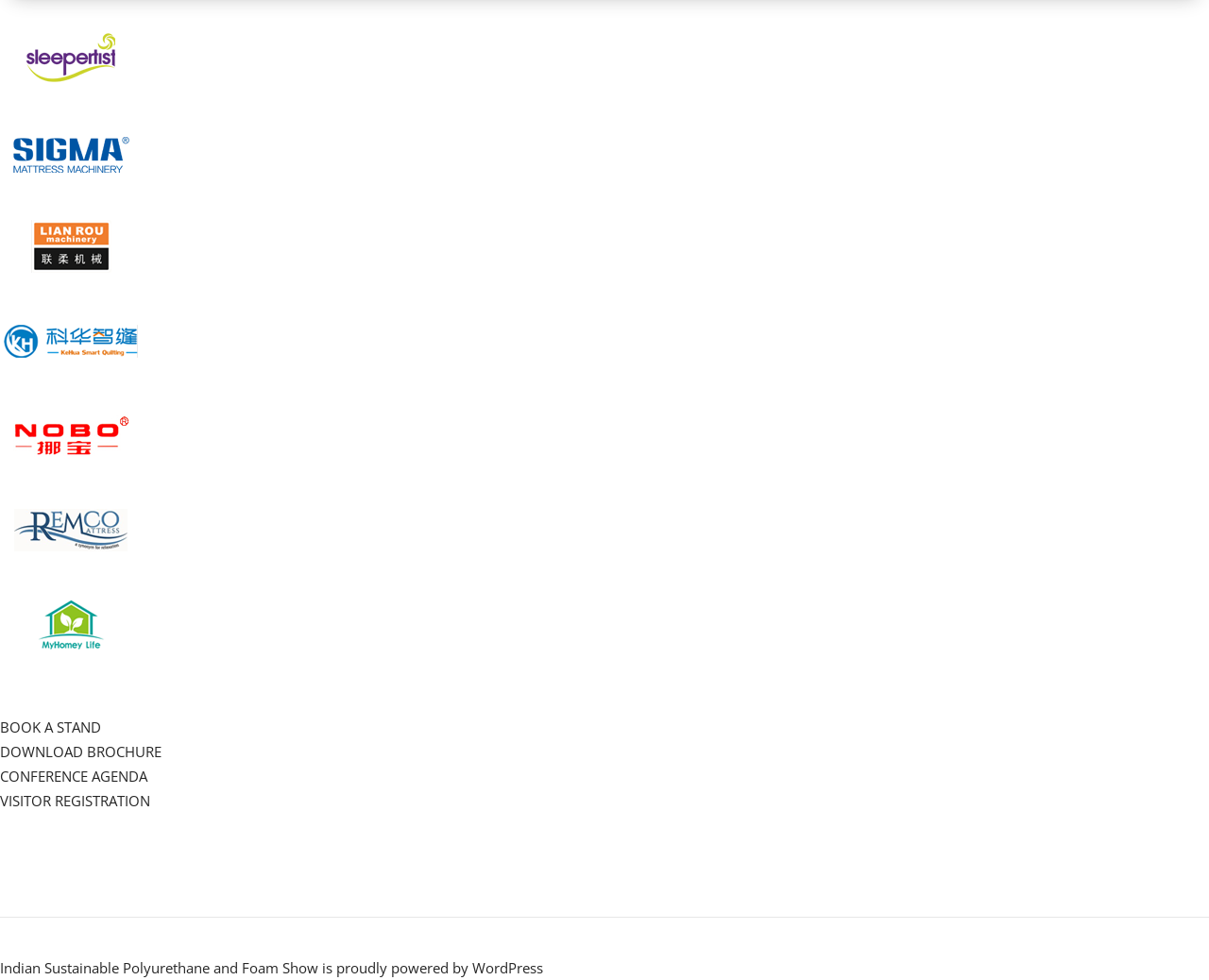Using the description: "VISITOR REGISTRATION", determine the UI element's bounding box coordinates. Ensure the coordinates are in the format of four float numbers between 0 and 1, i.e., [left, top, right, bottom].

[0.0, 0.804, 1.0, 0.829]